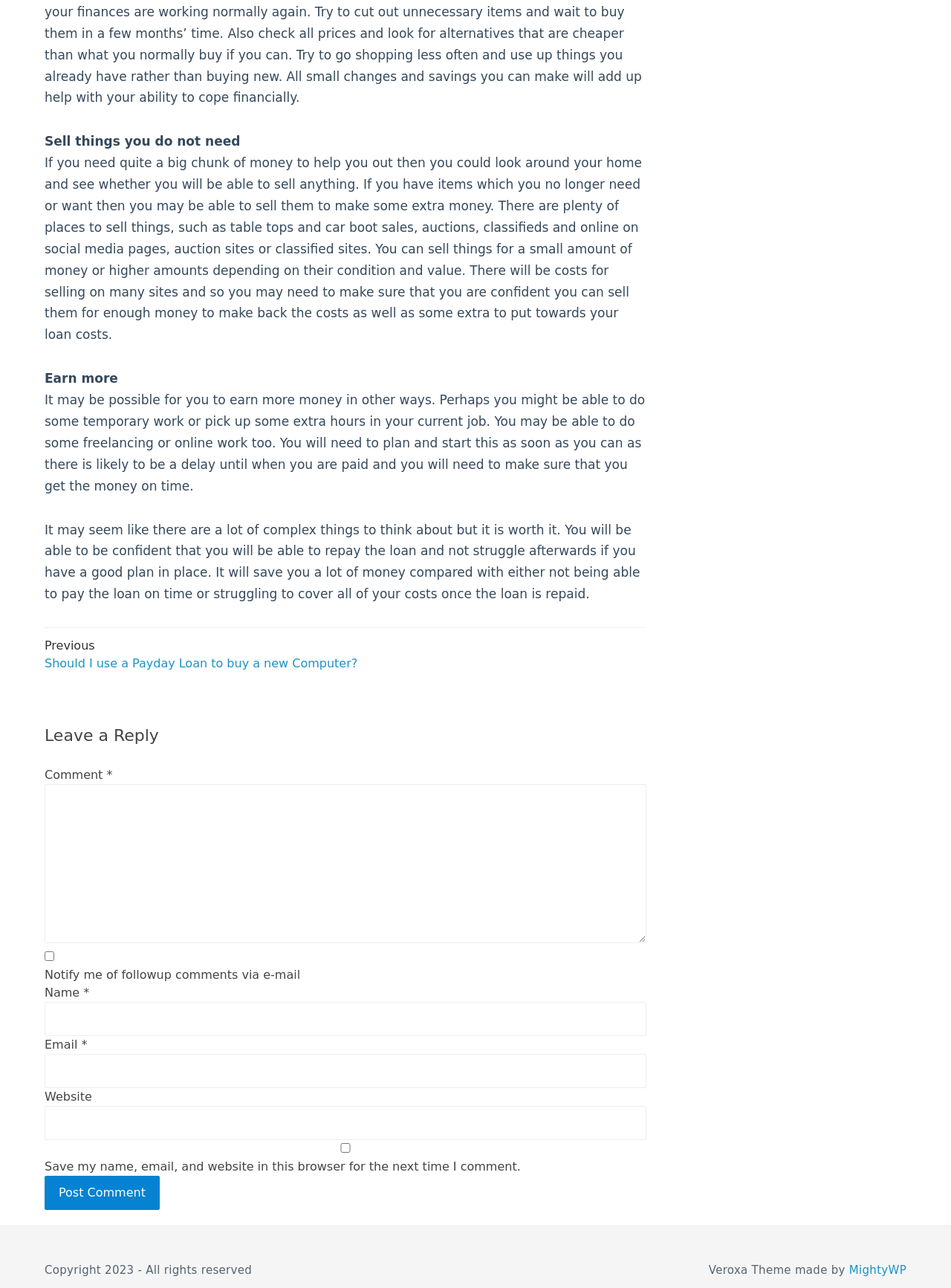What is the purpose of the 'Post navigation' section?
Relying on the image, give a concise answer in one word or a brief phrase.

To navigate between posts